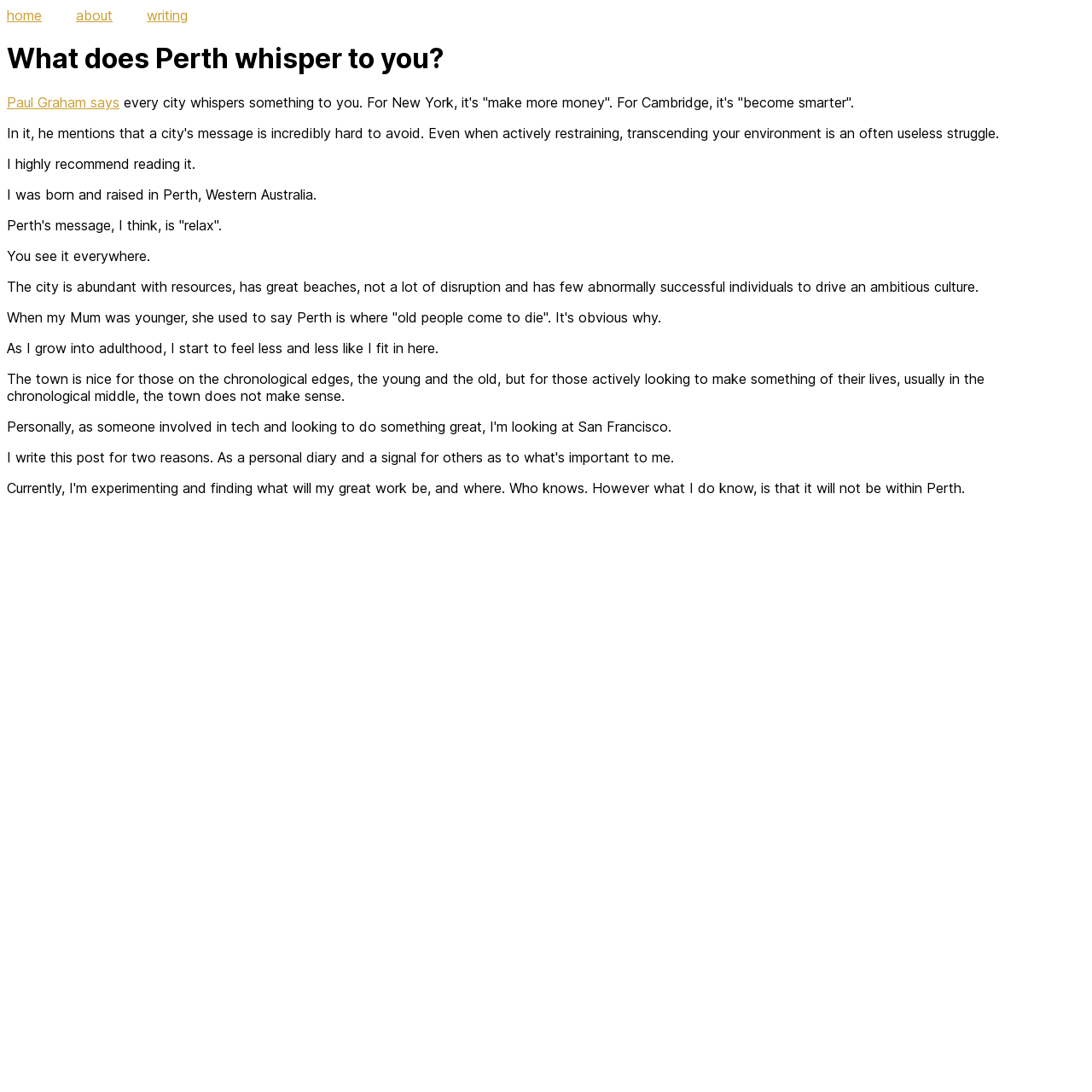Predict the bounding box of the UI element that fits this description: "Paul Graham says".

[0.006, 0.086, 0.109, 0.101]